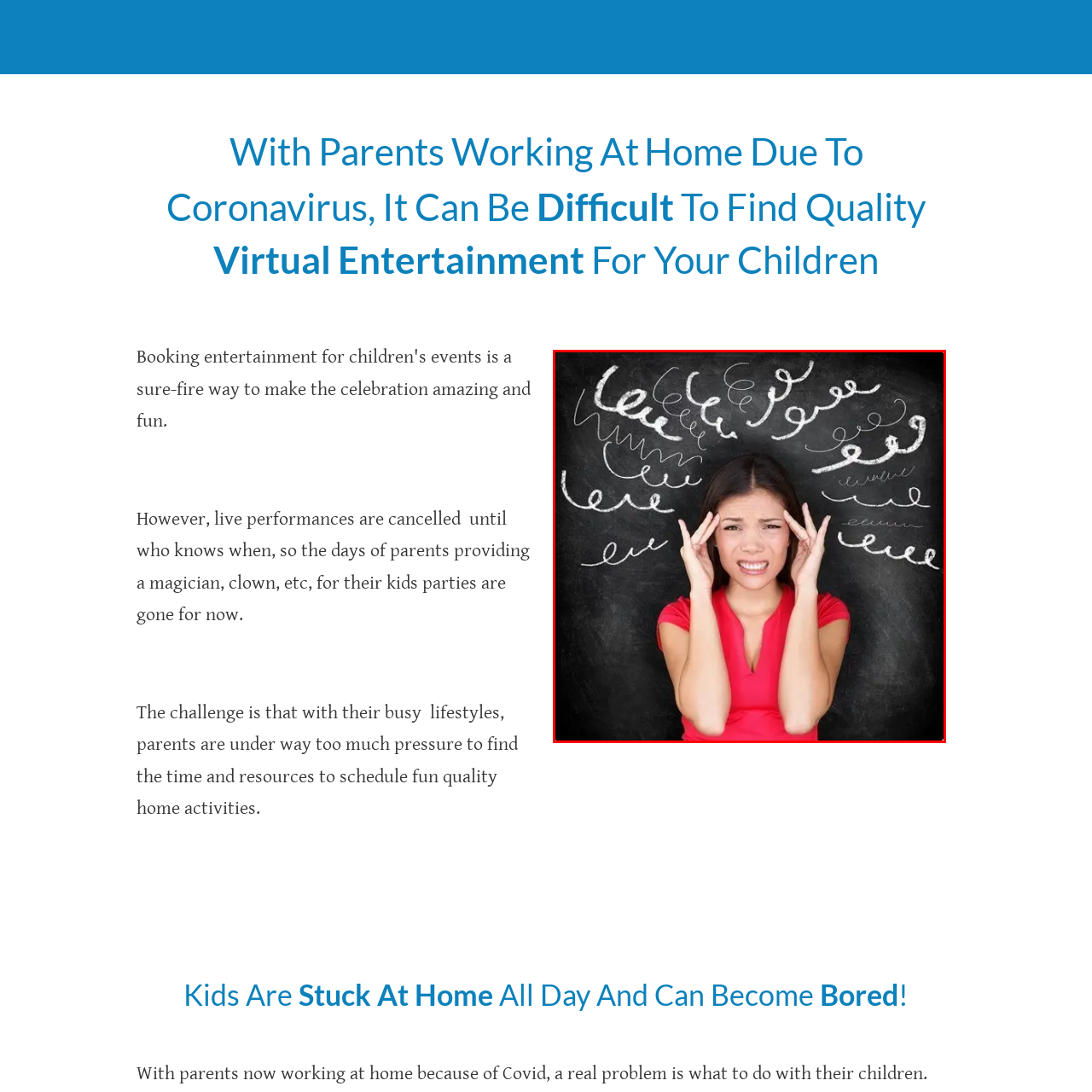What is the background of the image?
Look closely at the image contained within the red bounding box and answer the question in detail, using the visual information present.

The background of the image features chaotic, swirling lines that resemble chalk marks on a blackboard, which enhance the feeling of confusion and mental clutter.